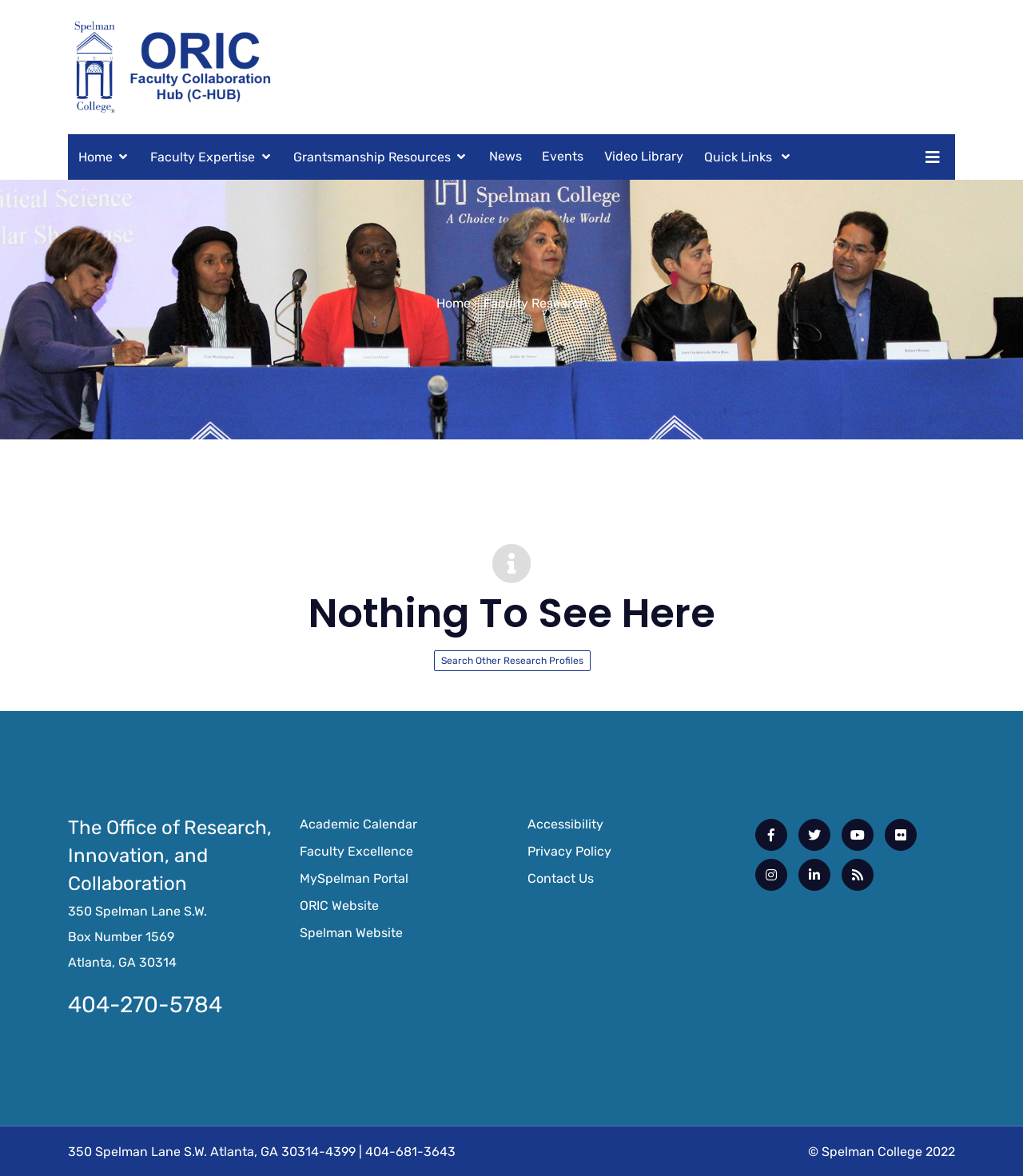Locate the bounding box of the user interface element based on this description: "Search Other Research Profiles".

[0.424, 0.553, 0.577, 0.571]